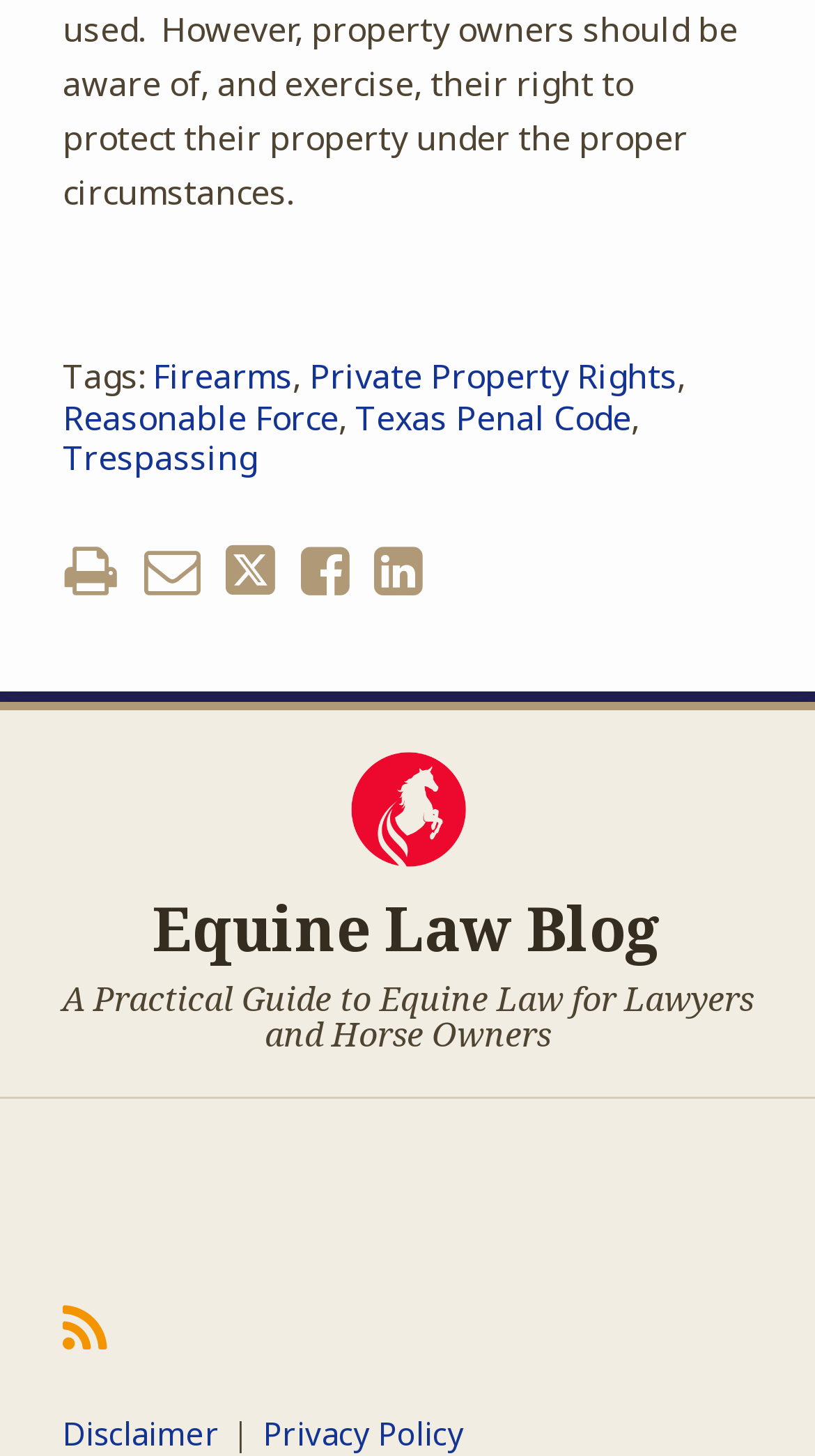Look at the image and give a detailed response to the following question: What is the topic of the blog?

The topic of the blog is 'Equine Law' which is indicated by the 'Equine Law Blog' heading and the subtitle 'A Practical Guide to Equine Law for Lawyers and Horse Owners'.